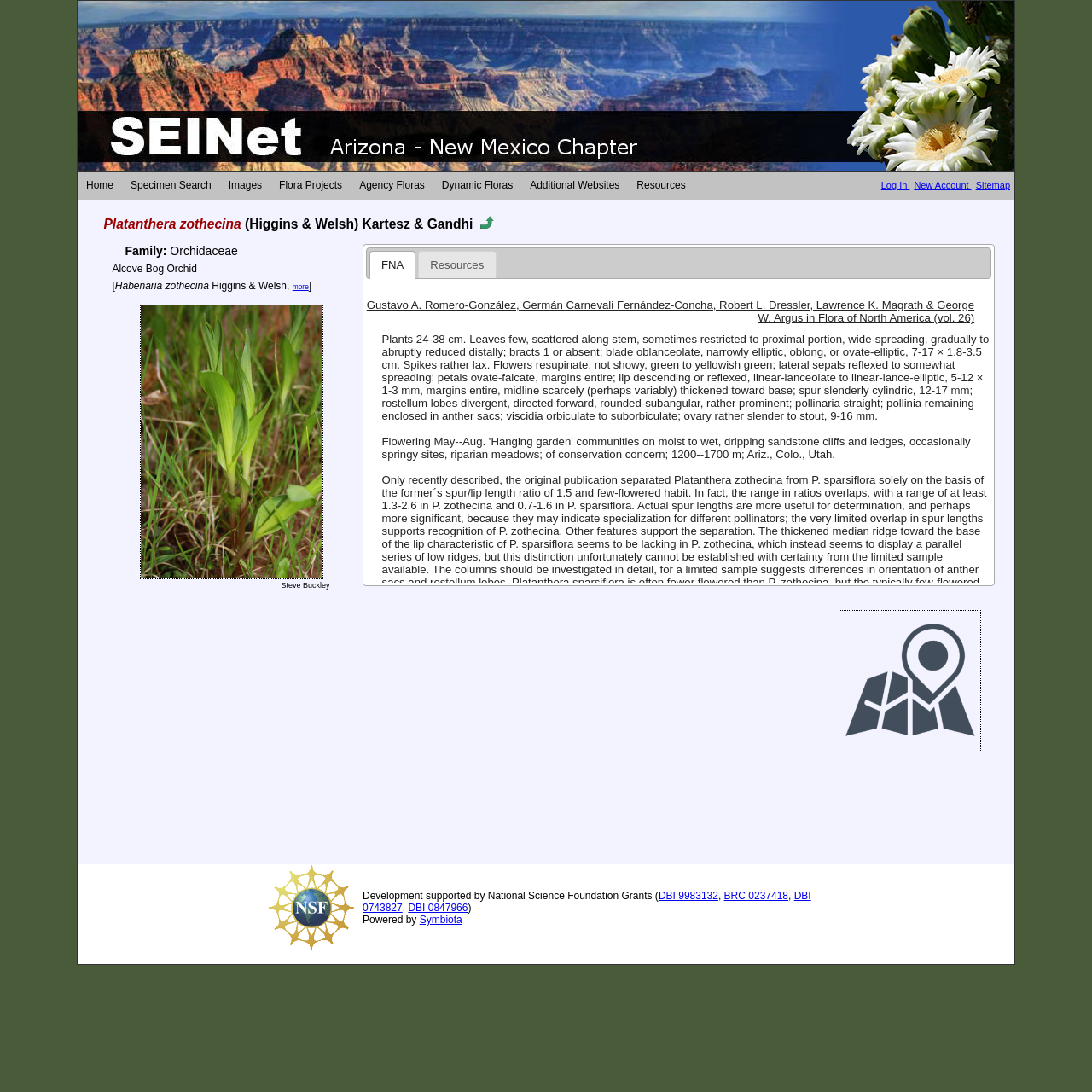What is the name of the image browser?
Respond to the question with a single word or phrase according to the image.

FNA